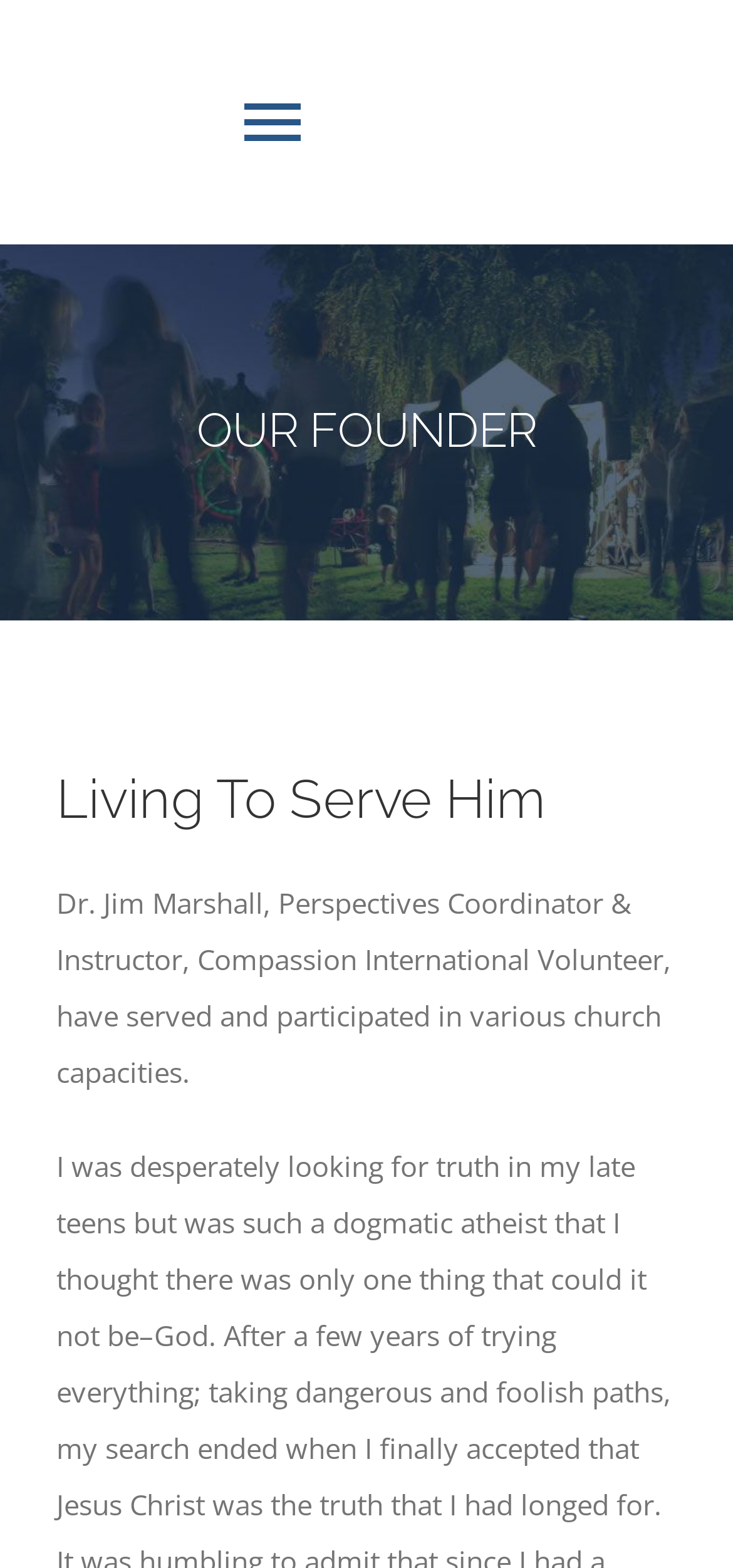Provide the bounding box coordinates for the UI element described in this sentence: "TRUE NORTH WORLD VIEWS". The coordinates should be four float values between 0 and 1, i.e., [left, top, right, bottom].

[0.0, 0.71, 1.0, 0.788]